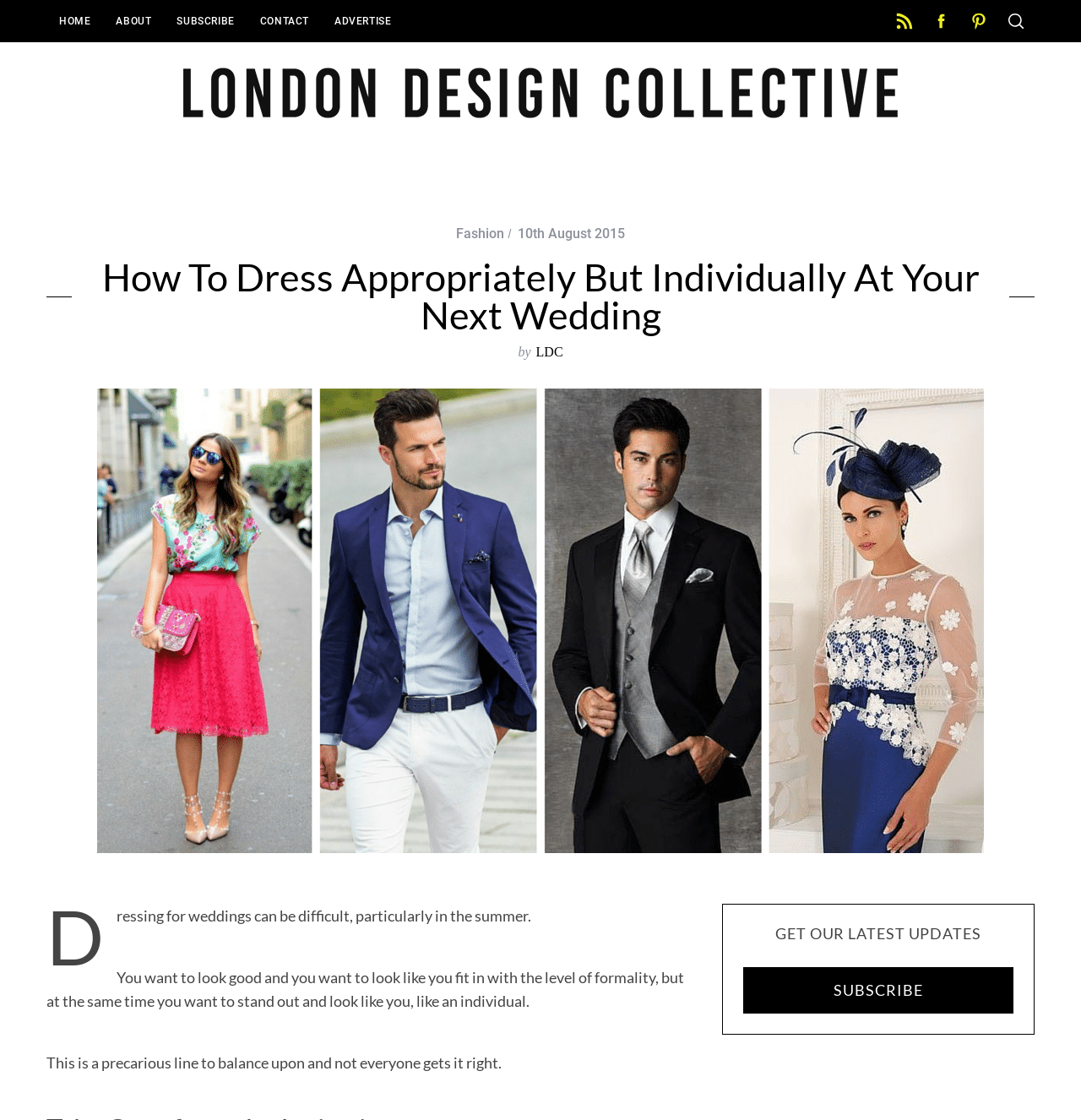Please identify the bounding box coordinates of the area that needs to be clicked to follow this instruction: "go to FASHION page".

[0.599, 0.129, 0.685, 0.174]